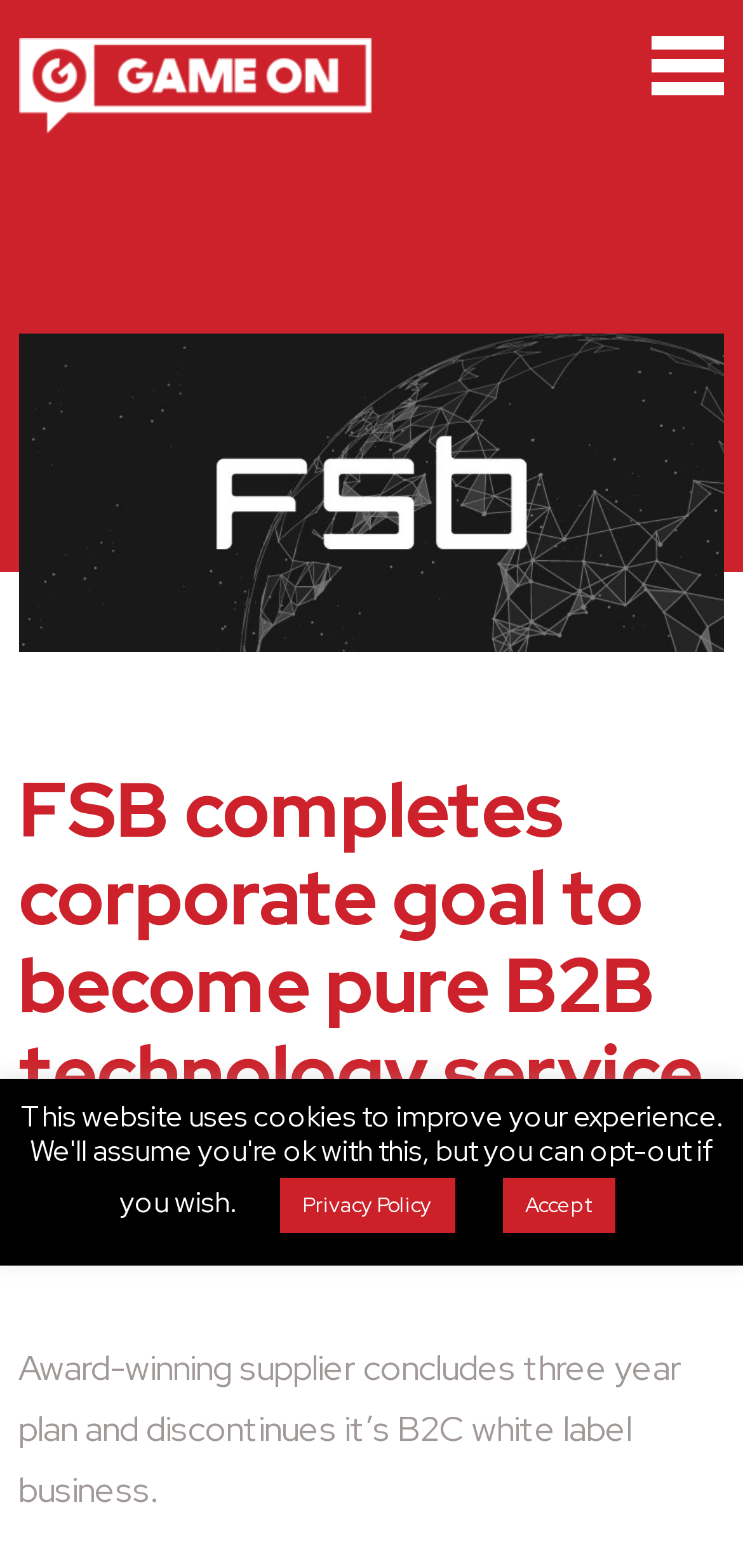Identify the bounding box coordinates for the UI element described as follows: "Privacy Policy". Ensure the coordinates are four float numbers between 0 and 1, formatted as [left, top, right, bottom].

[0.376, 0.751, 0.612, 0.786]